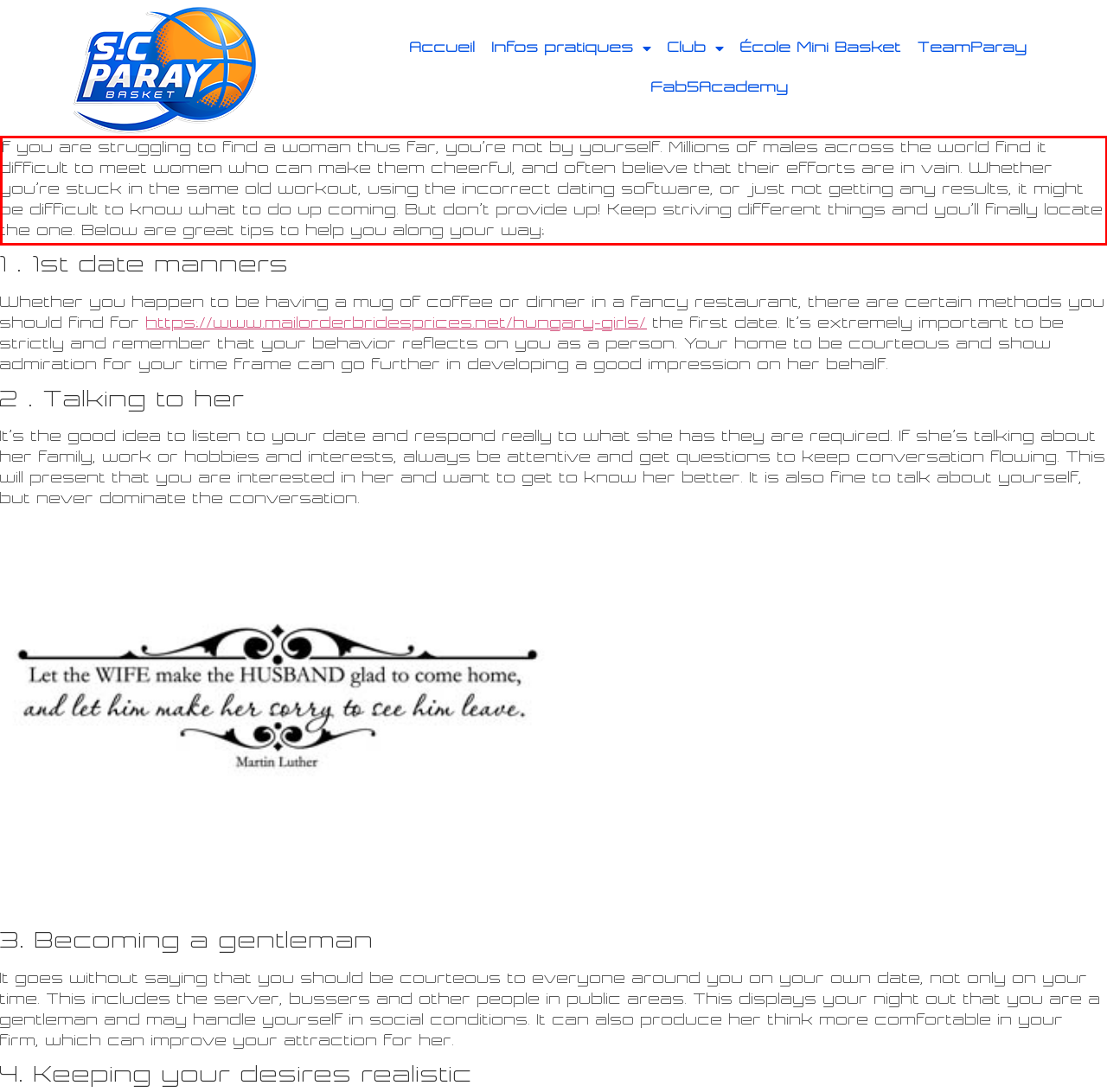Given a webpage screenshot, locate the red bounding box and extract the text content found inside it.

If you are struggling to find a woman thus far, you’re not by yourself. Millions of males across the world find it difficult to meet women who can make them cheerful, and often believe that their efforts are in vain. Whether you’re stuck in the same old workout, using the incorrect dating software, or just not getting any results, it might be difficult to know what to do up coming. But don’t provide up! Keep striving different things and you’ll finally locate the one. Below are great tips to help you along your way: